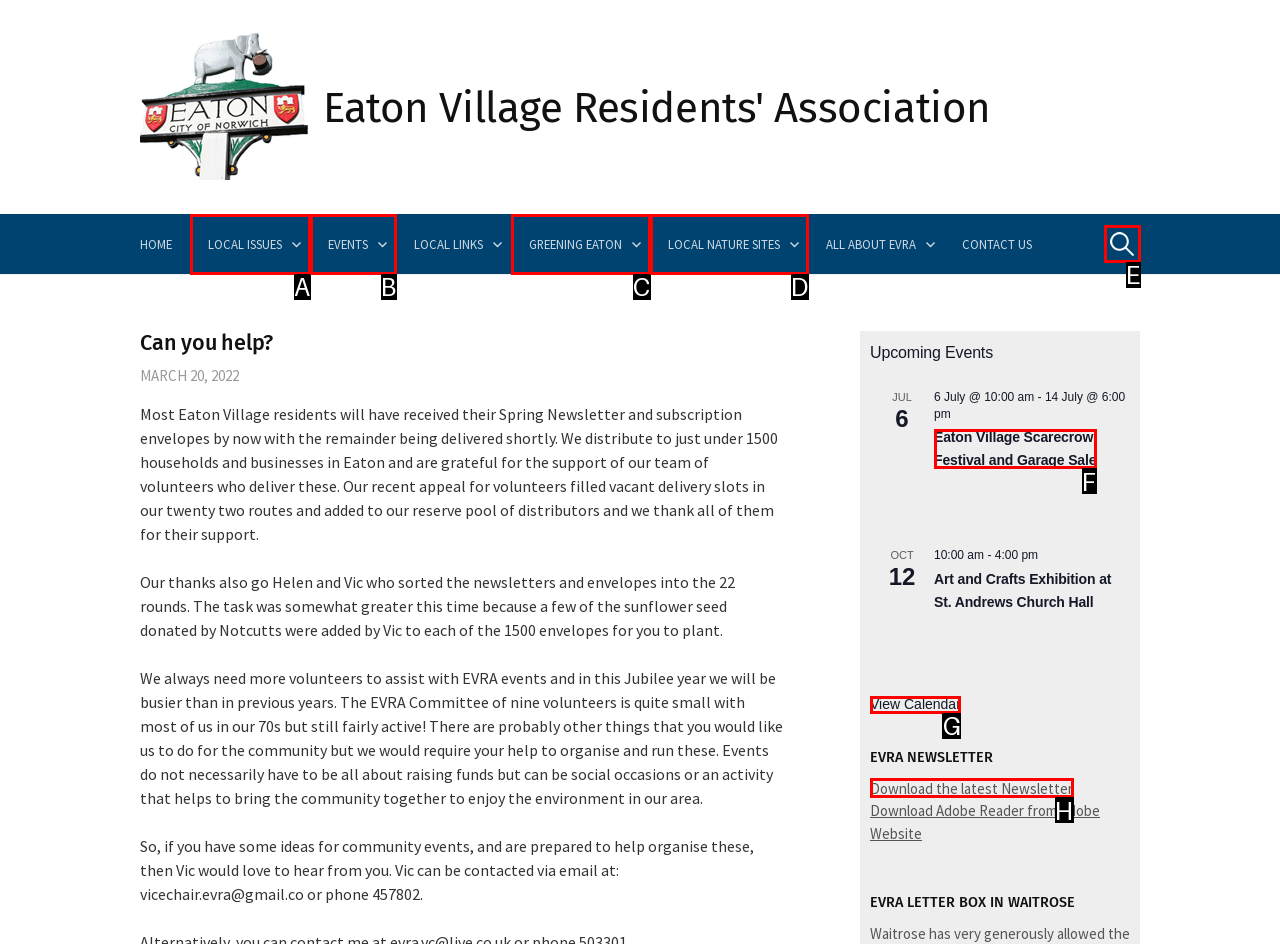Identify the letter of the option to click in order to Search for something. Answer with the letter directly.

E